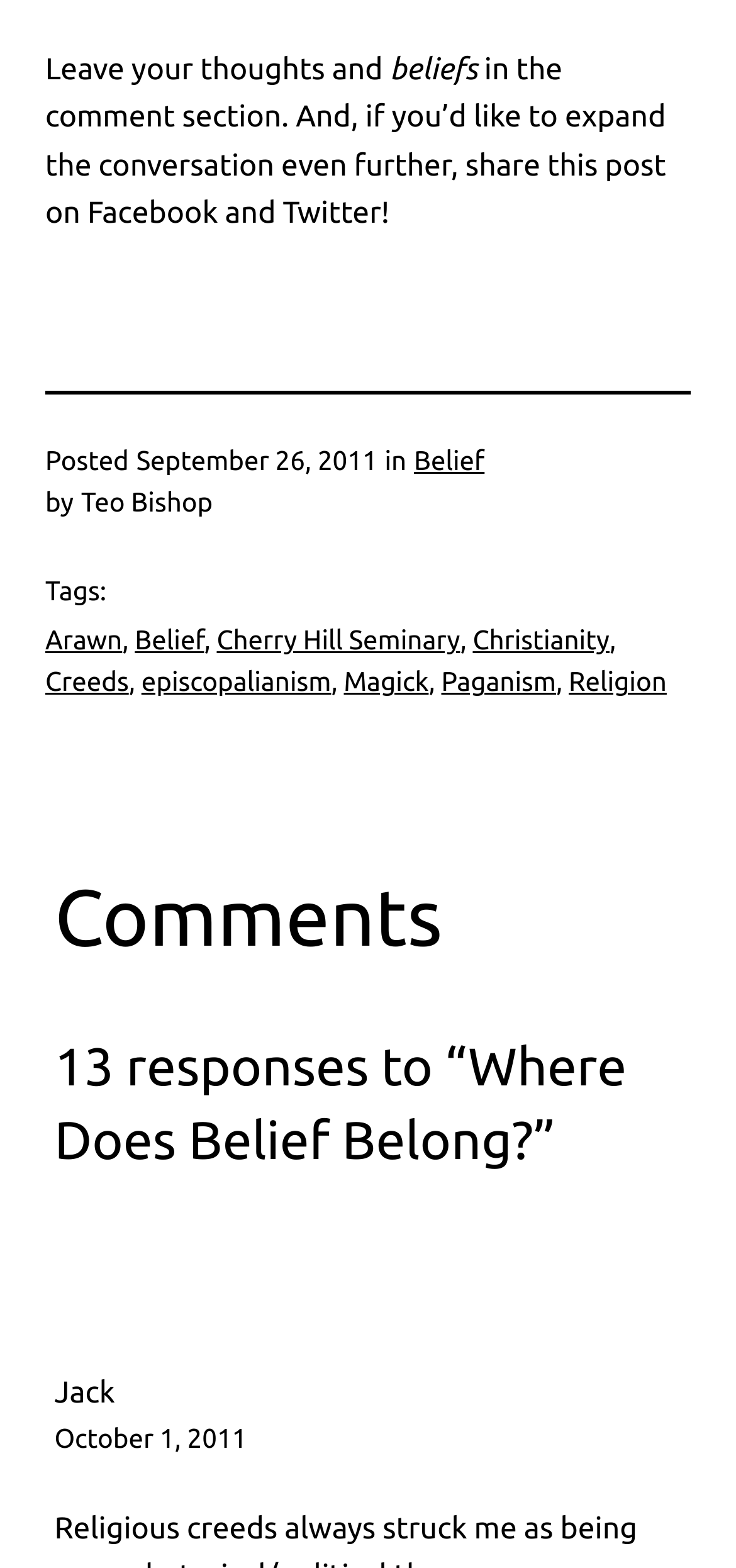Find the bounding box of the web element that fits this description: "Paganism".

[0.6, 0.426, 0.756, 0.445]